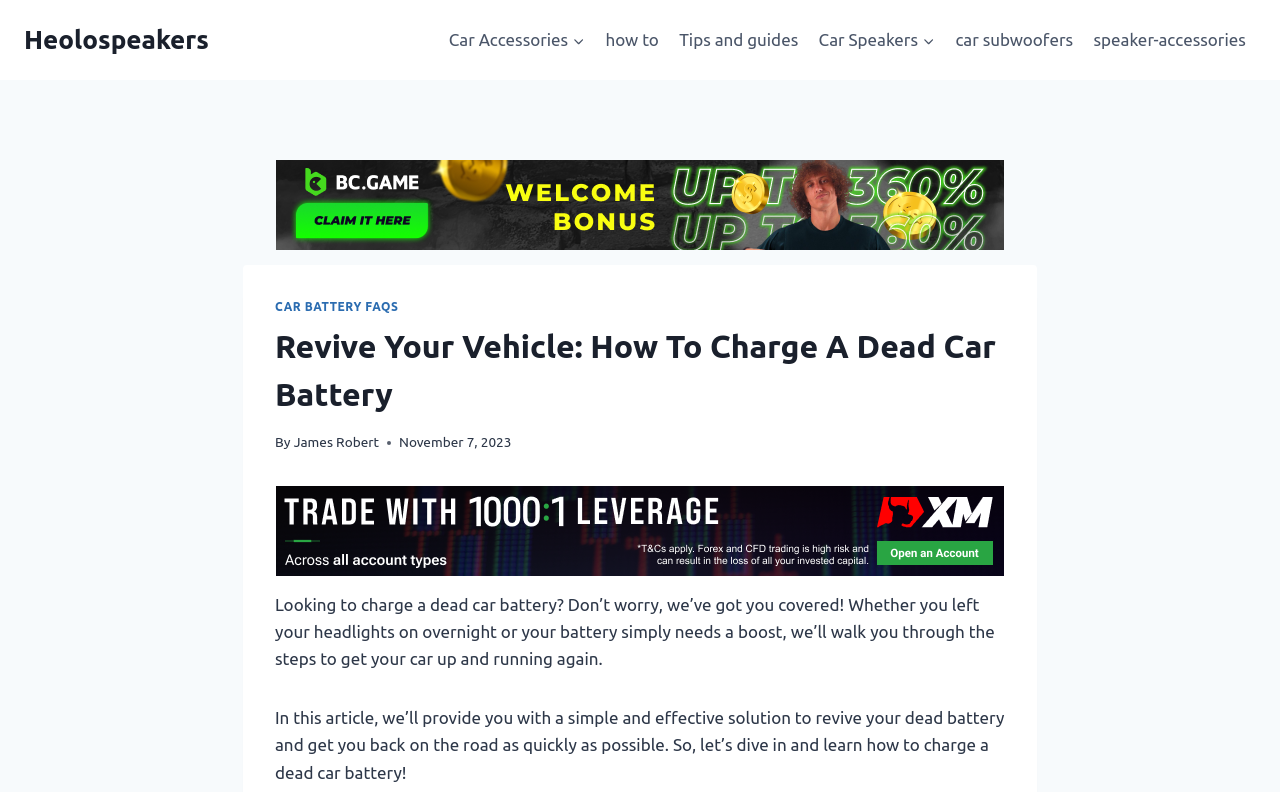Extract the heading text from the webpage.

Revive Your Vehicle: How To Charge A Dead Car Battery